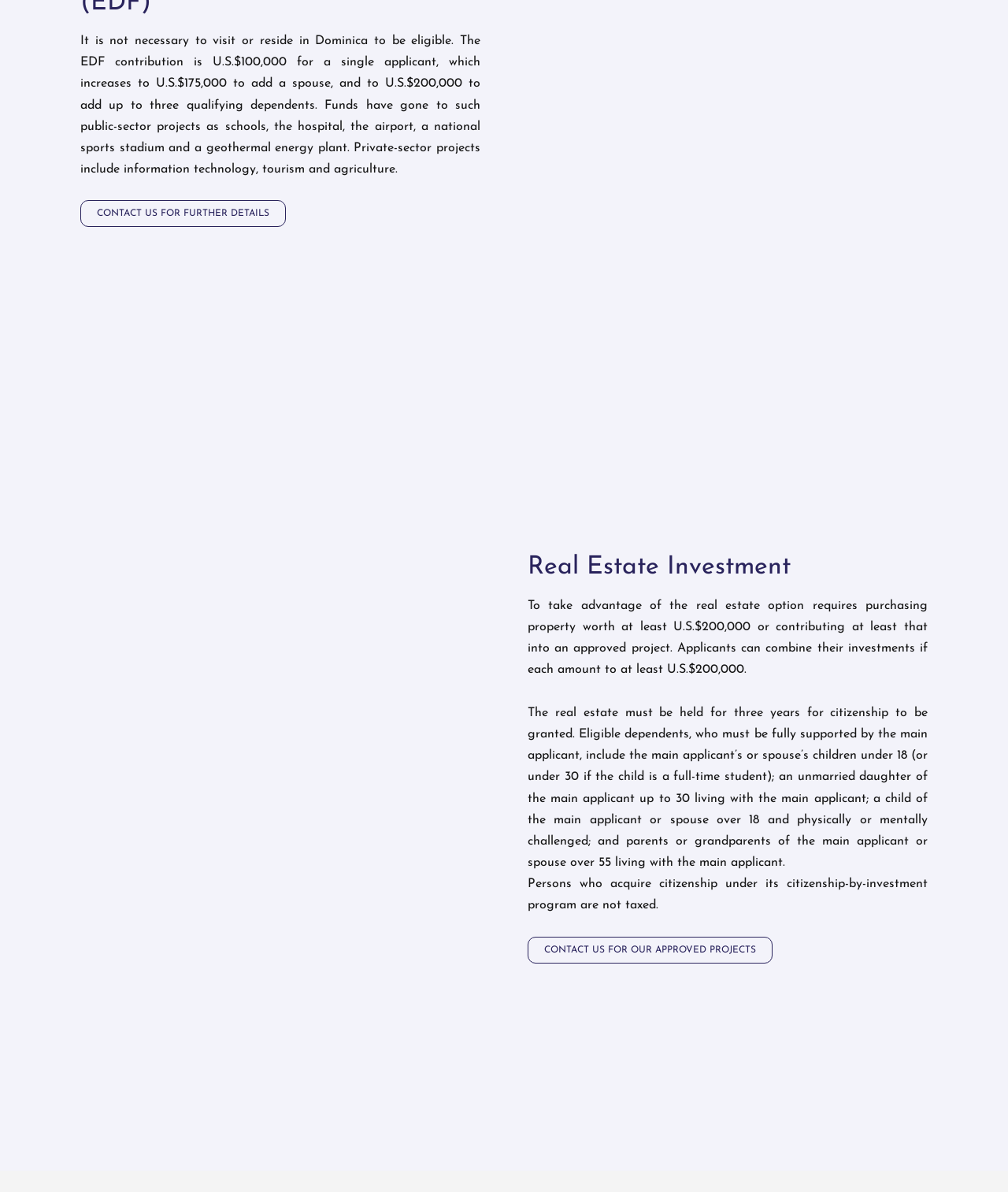Respond to the following question with a brief word or phrase:
How long must the real estate be held for citizenship to be granted?

Three years